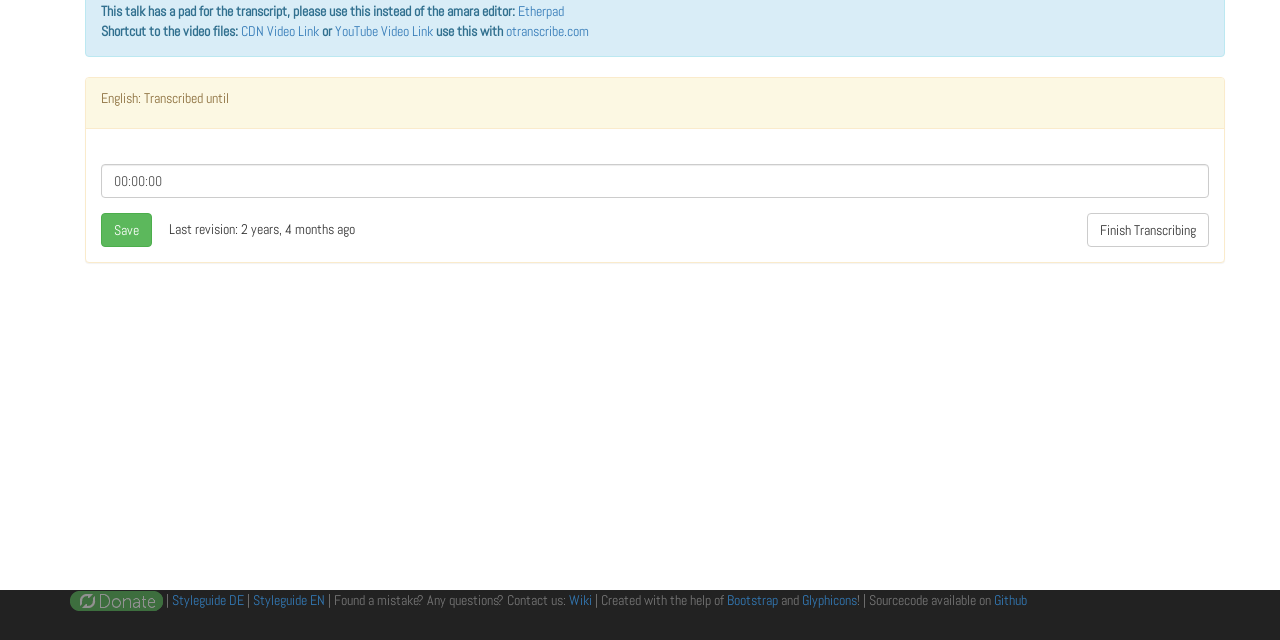Based on the description "input value="00:00:00" name="time_processed_transcribing" value="00:00:00"", find the bounding box of the specified UI element.

[0.079, 0.257, 0.945, 0.31]